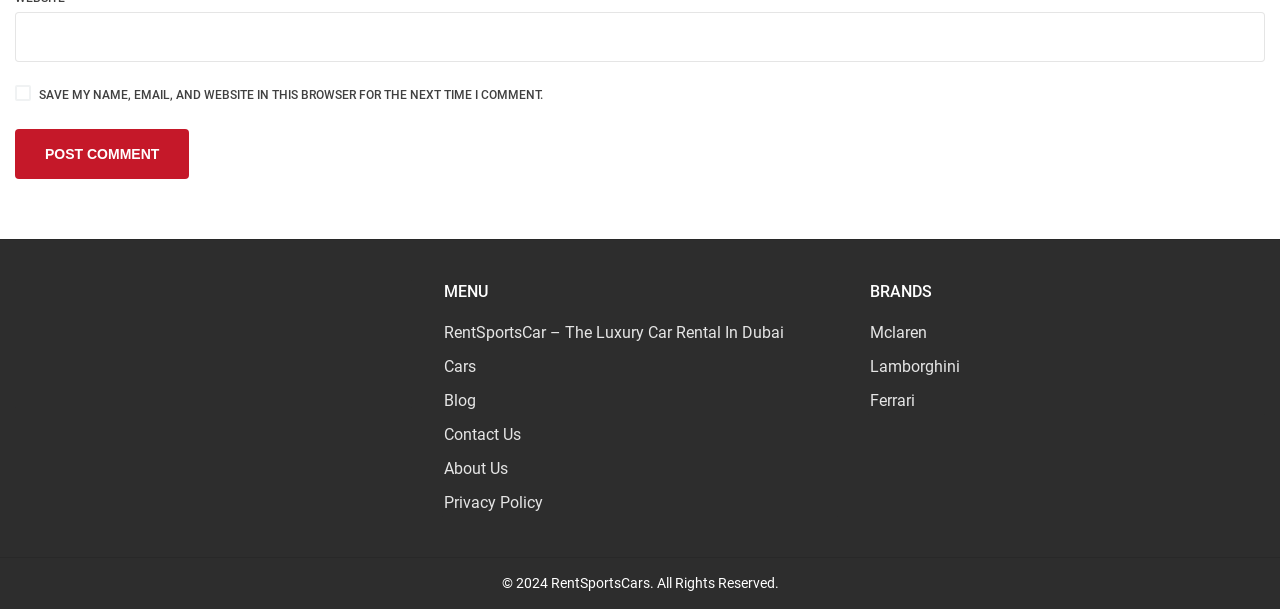What is the purpose of the checkbox below the textbox?
Please provide an in-depth and detailed response to the question.

The checkbox below the textbox has the text 'SAVE MY NAME, EMAIL, AND WEBSITE IN THIS BROWSER FOR THE NEXT TIME I COMMENT.' This suggests that the purpose of the checkbox is to save the user's comment information for future use.